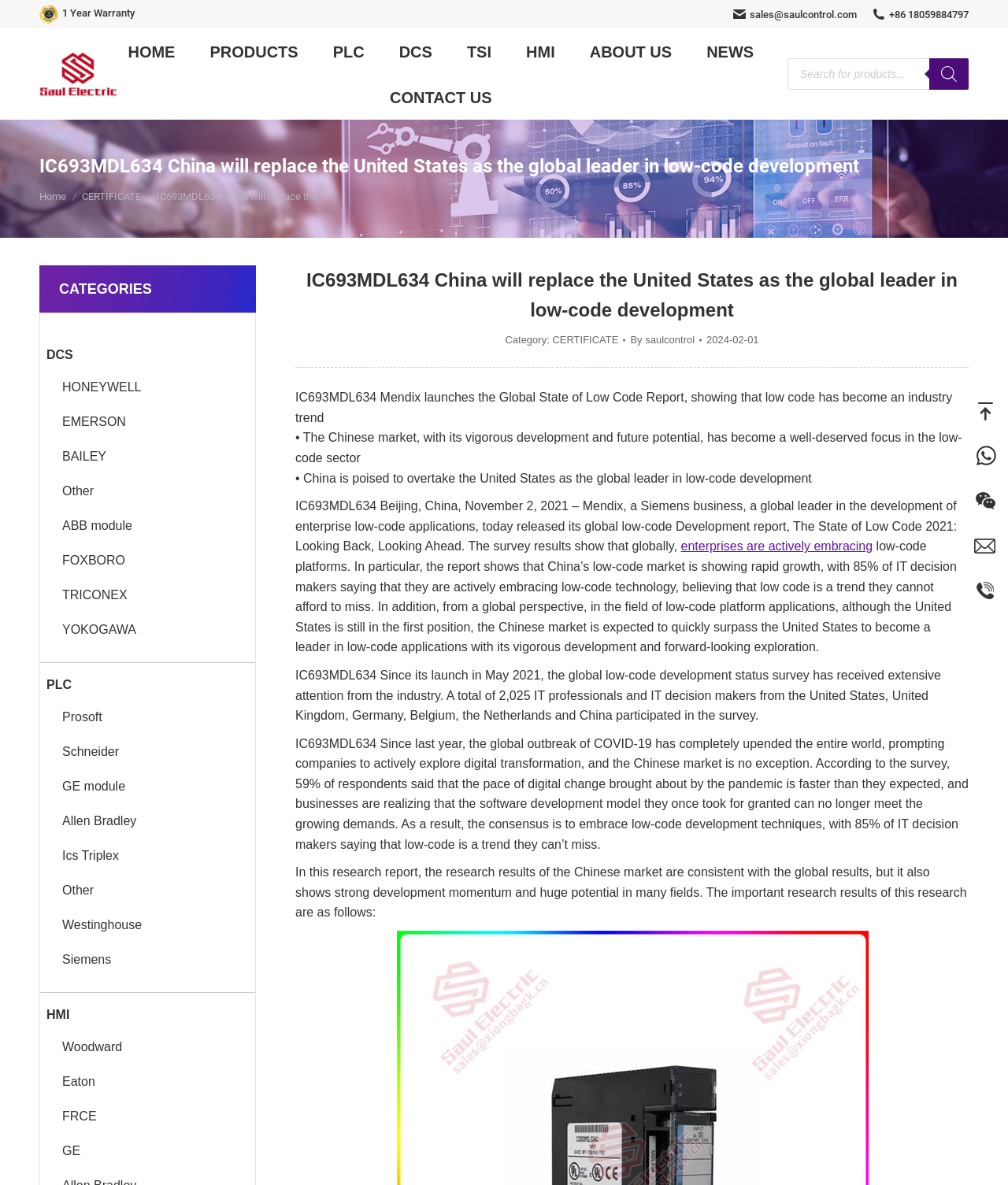Please find the bounding box coordinates (top-left x, top-left y, bottom-right x, bottom-right y) in the screenshot for the UI element described as follows: enterprises are actively embracing

[0.675, 0.455, 0.866, 0.467]